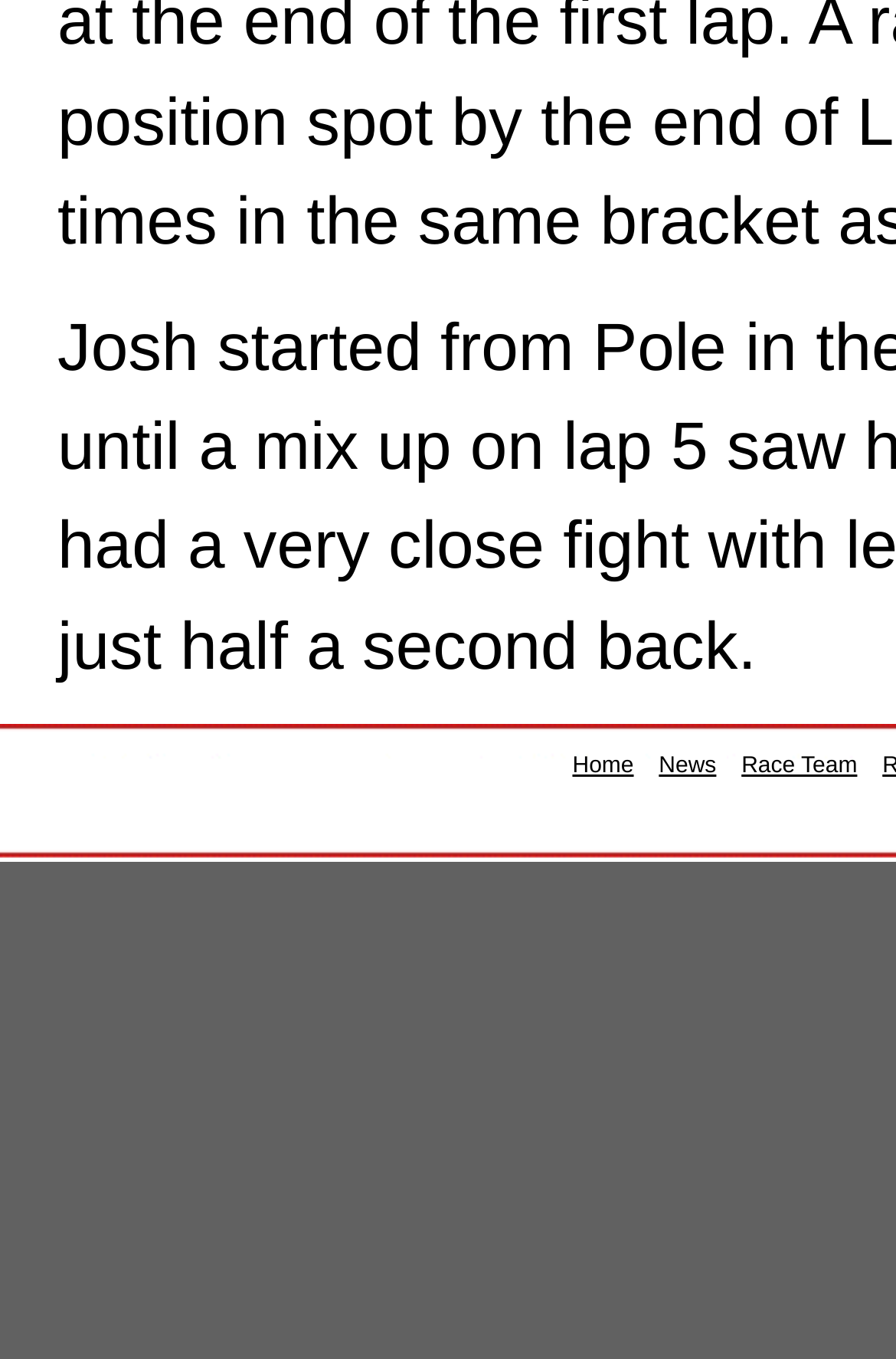Calculate the bounding box coordinates for the UI element based on the following description: "Home". Ensure the coordinates are four float numbers between 0 and 1, i.e., [left, top, right, bottom].

[0.639, 0.554, 0.707, 0.573]